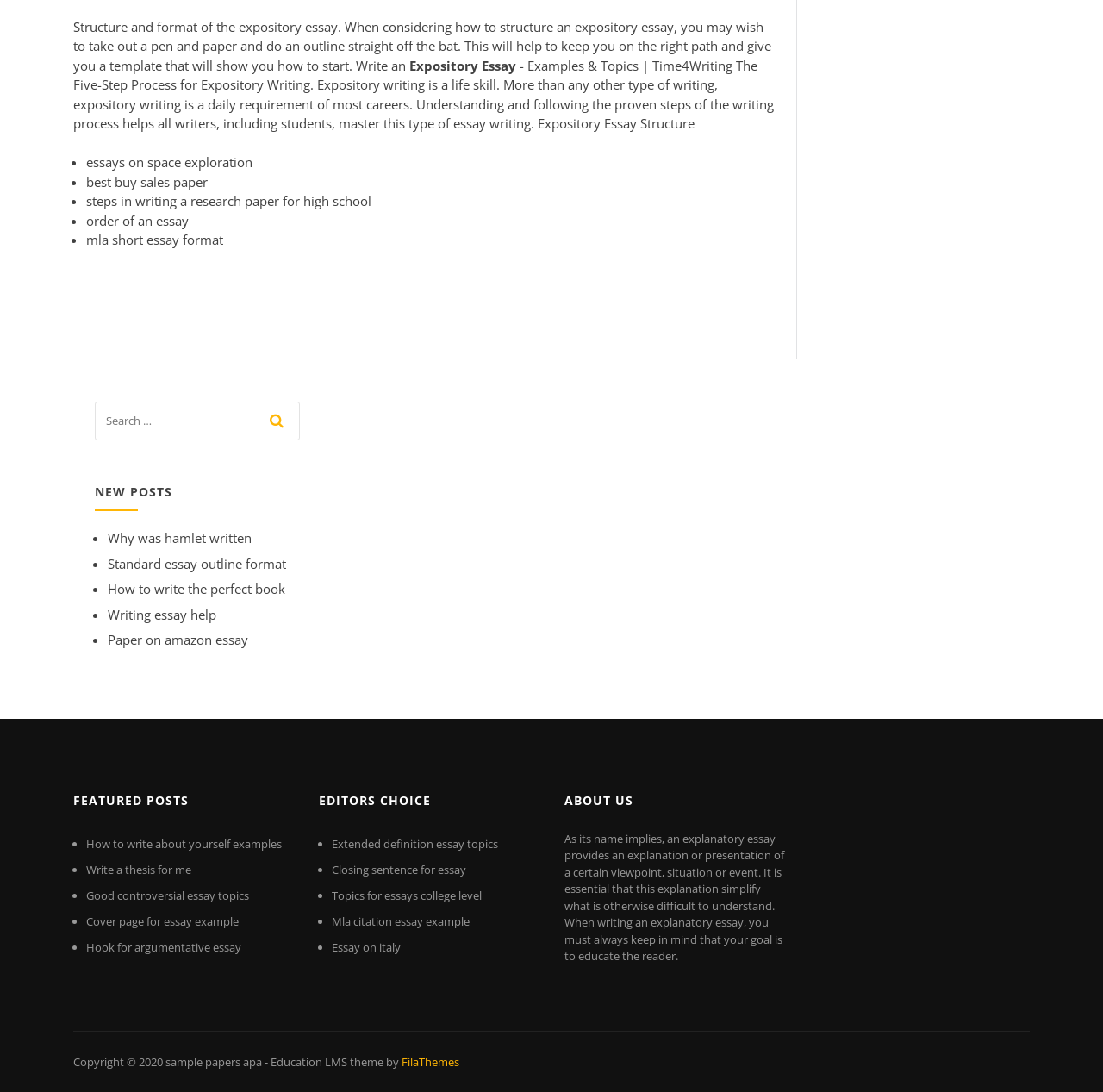How many sections are there on this webpage?
Examine the image closely and answer the question with as much detail as possible.

The webpage is divided into five sections: NEW POSTS, FEATURED POSTS, EDITORS CHOICE, ABOUT US, and a complementary section at the bottom.